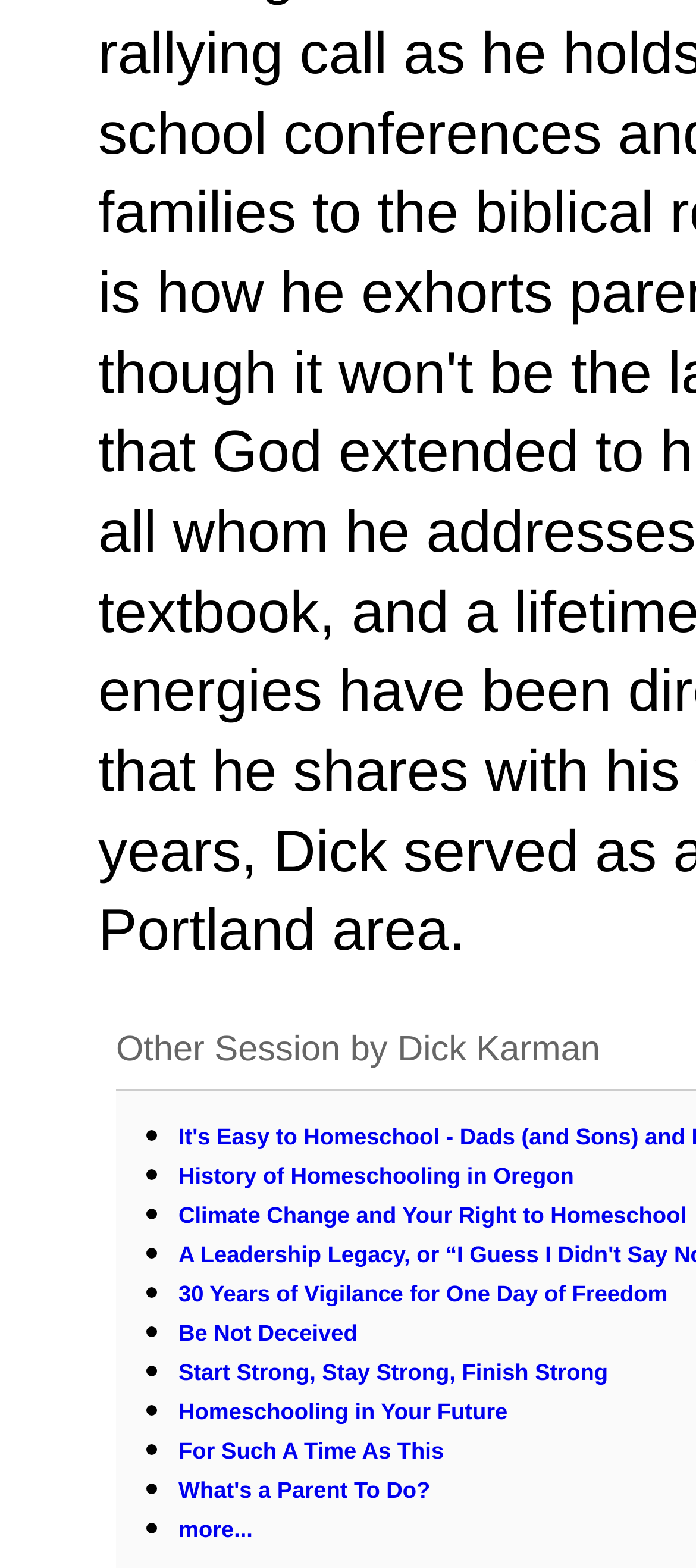Locate the coordinates of the bounding box for the clickable region that fulfills this instruction: "Explore 30 Years of Vigilance for One Day of Freedom".

[0.256, 0.816, 0.959, 0.834]